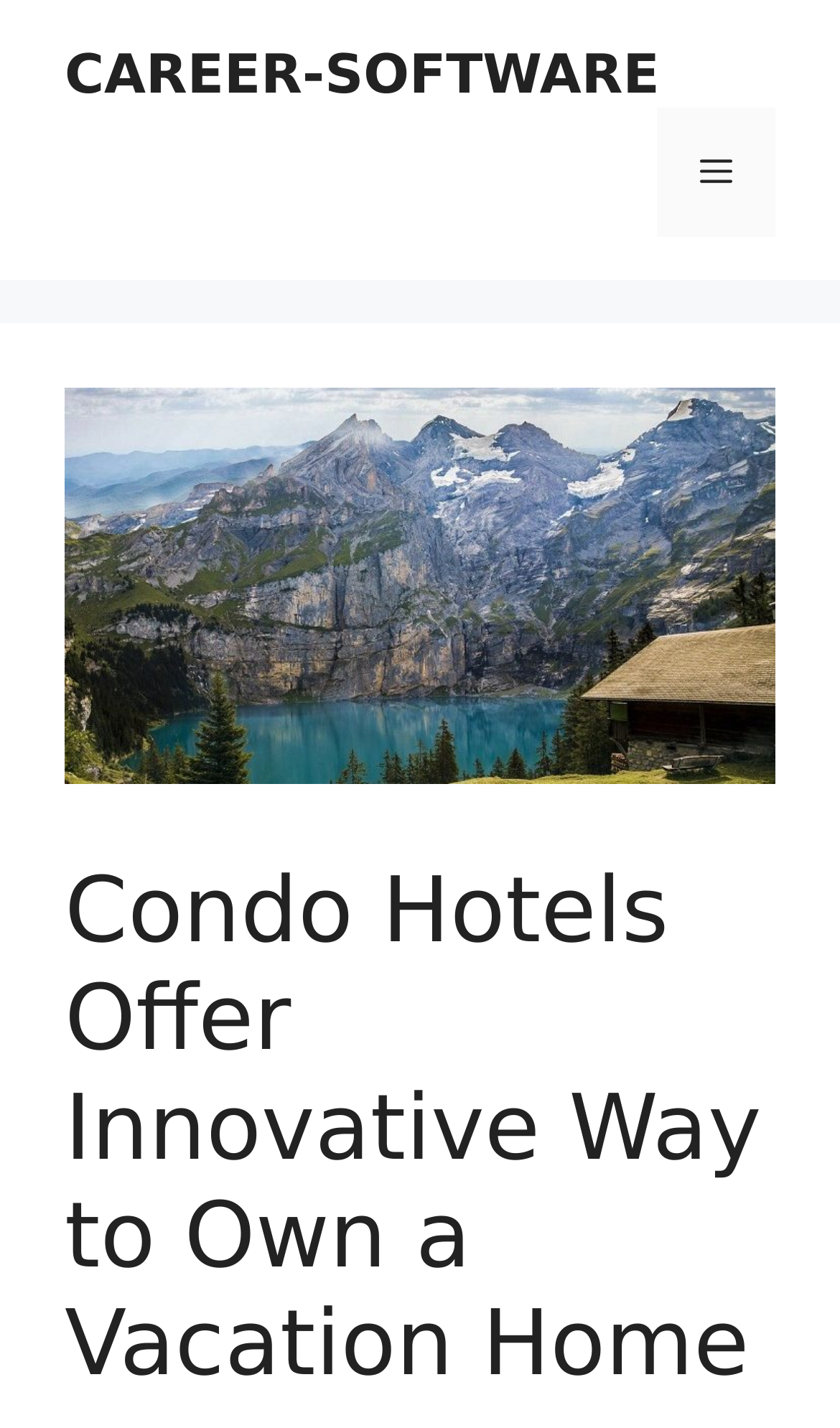Can you extract the primary headline text from the webpage?

Condo Hotels Offer Innovative Way to Own a Vacation Home